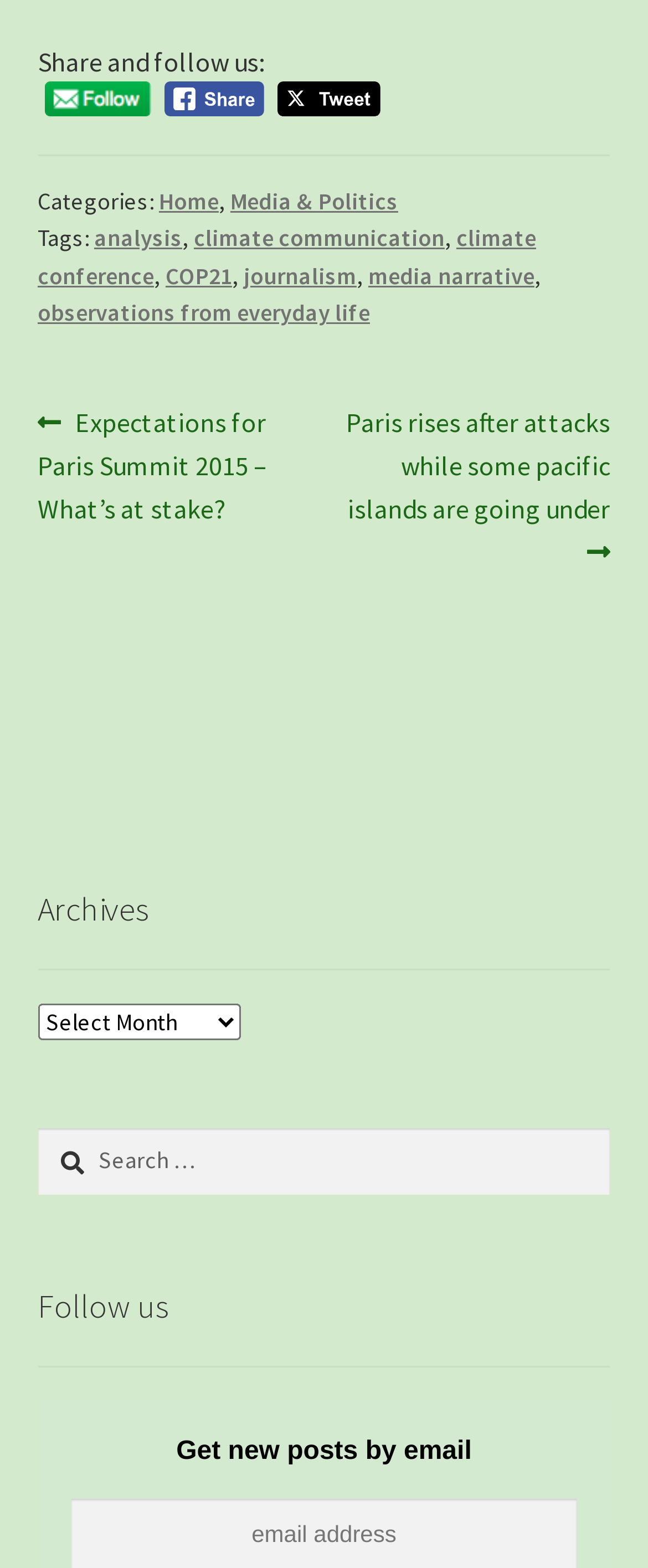Identify the bounding box coordinates of the element that should be clicked to fulfill this task: "Follow us on Twitter". The coordinates should be provided as four float numbers between 0 and 1, i.e., [left, top, right, bottom].

[0.429, 0.052, 0.587, 0.074]